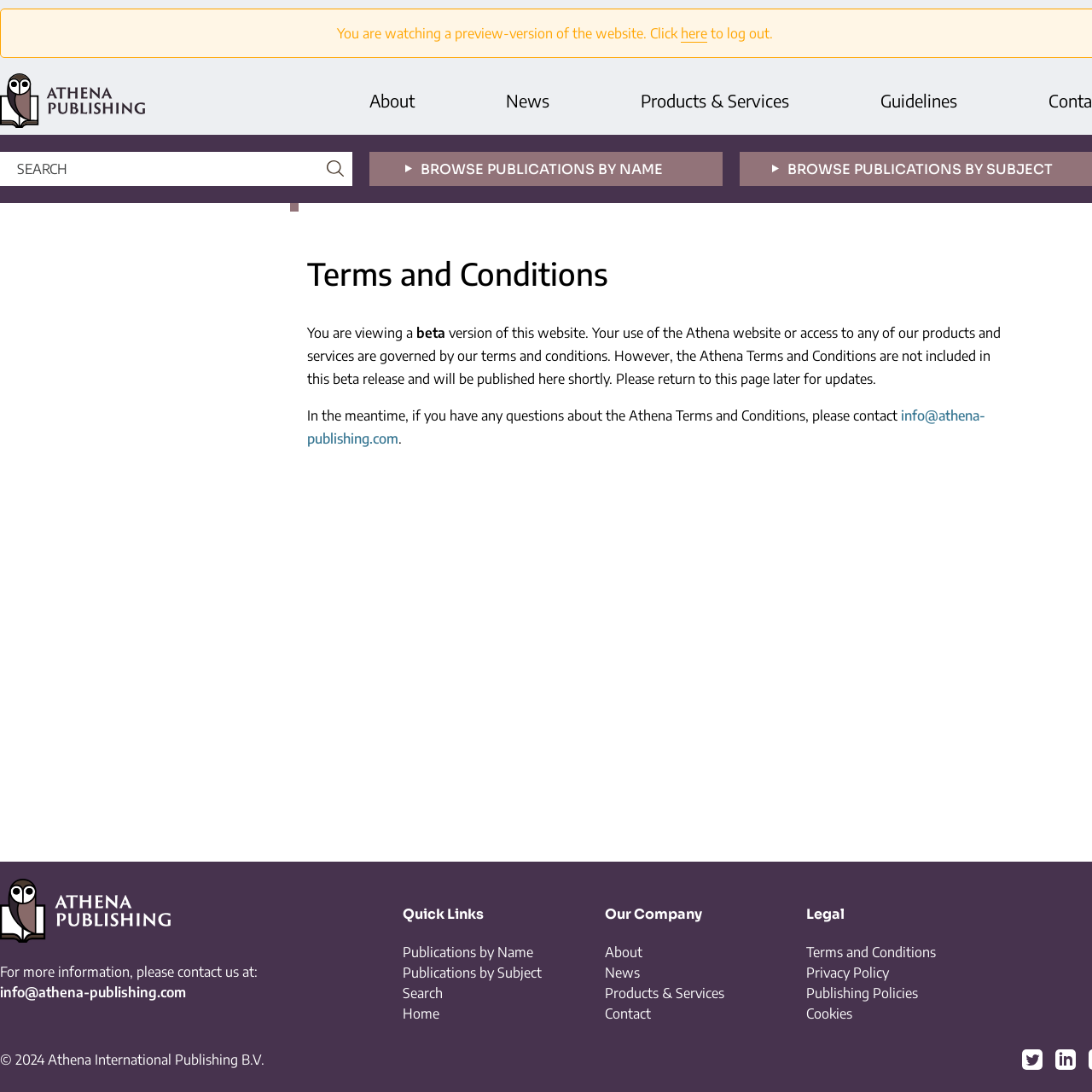Determine which piece of text is the heading of the webpage and provide it.

Terms and Conditions